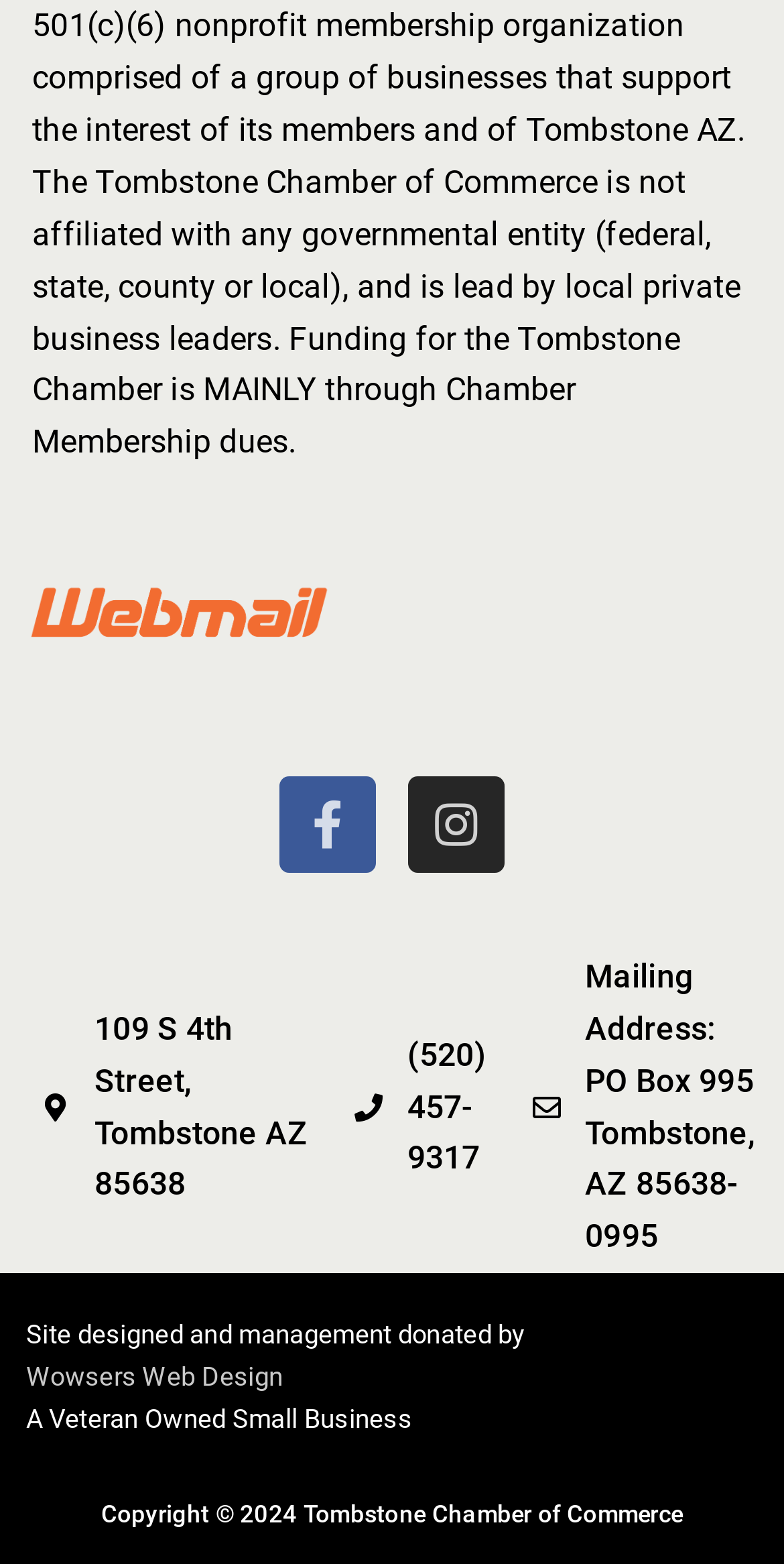Use a single word or phrase to answer the question:
What is the street address of the Tombstone Chamber of Commerce?

109 S 4th Street, Tombstone AZ 85638